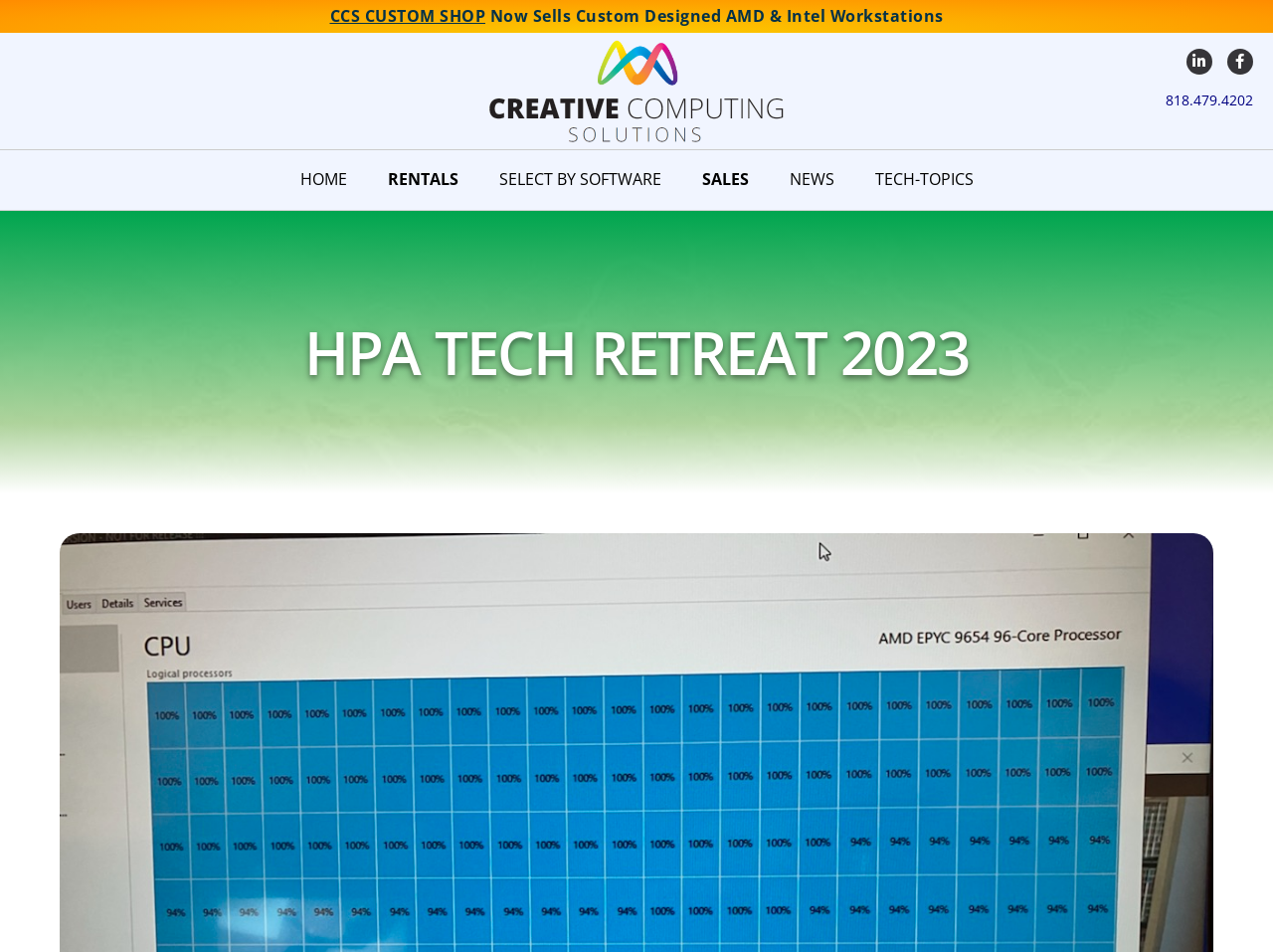Determine the coordinates of the bounding box for the clickable area needed to execute this instruction: "call 818.479.4202".

[0.916, 0.092, 0.984, 0.12]